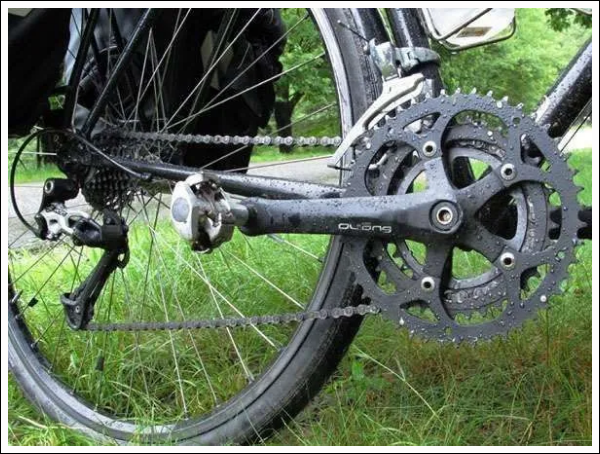Explain what is happening in the image with elaborate details.

The image showcases a close-up view of a bike's drivetrain, specifically highlighting the Sugino Deore XT Cross Check derailleur. The crankset, featuring a sophisticated design, is prominently displayed alongside the chain, which is neatly aligned with the gears. The background hints at a lush, green environment, suggesting that this bike is well-suited for outdoor adventures. This setup is ideal for touring and camping, reflecting a personal touch as it has been pieced together over time to ensure reliability and comfort on rural roads. This image is part of a series featuring employee bike profiles, contributing to a narrative of enjoyment and personal connection with biking.